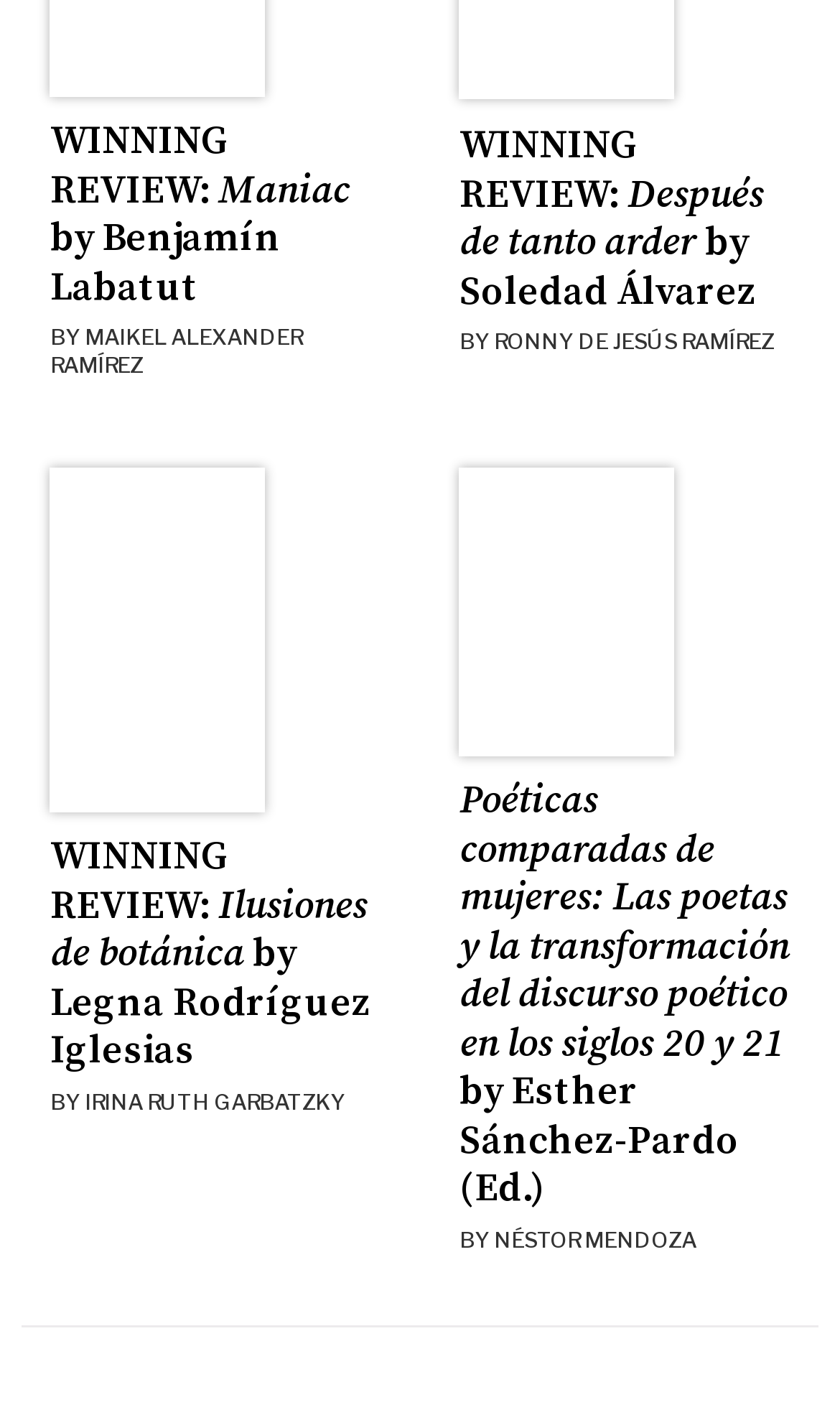Examine the image and give a thorough answer to the following question:
Who is the author of Ilusiones de botánica?

The answer can be found by looking at the third heading element 'WINNING REVIEW: Ilusiones de botánica by Legna Rodríguez Iglesias' and its corresponding link. The text 'BY' is followed by the author's name, which is Legna Rodríguez Iglesias.